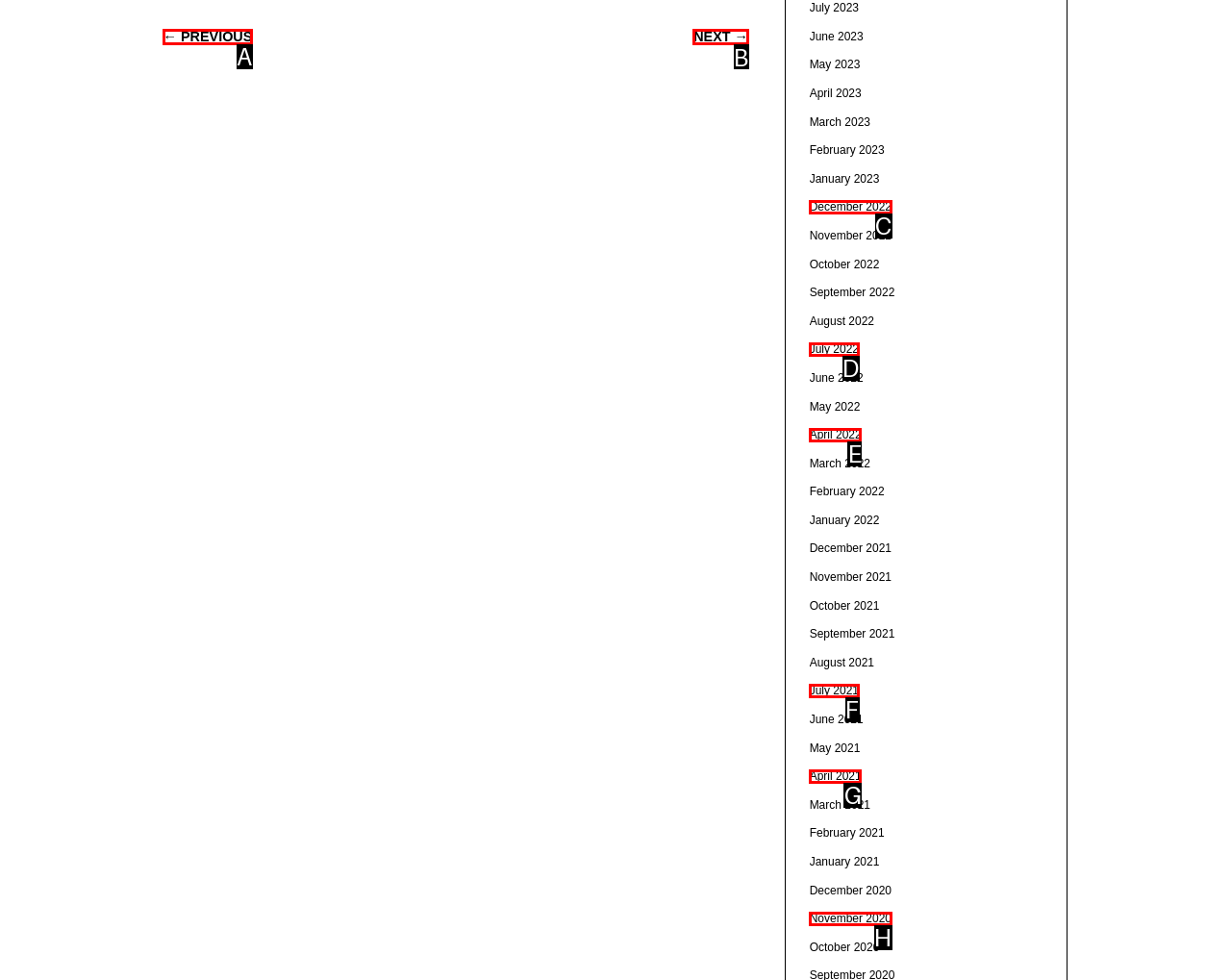Figure out which option to click to perform the following task: go to next page
Provide the letter of the correct option in your response.

B